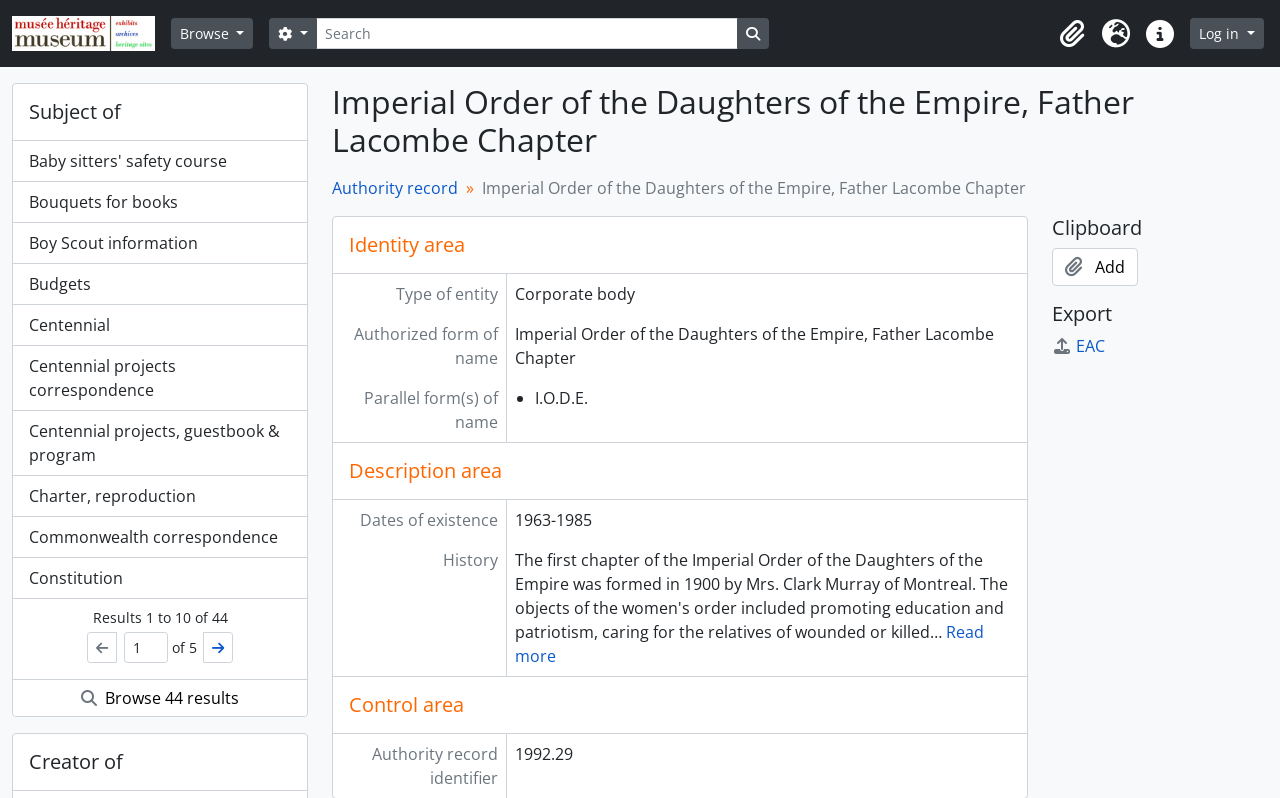Please specify the bounding box coordinates in the format (top-left x, top-left y, bottom-right x, bottom-right y), with values ranging from 0 to 1. Identify the bounding box for the UI component described as follows: Read more

[0.402, 0.778, 0.768, 0.836]